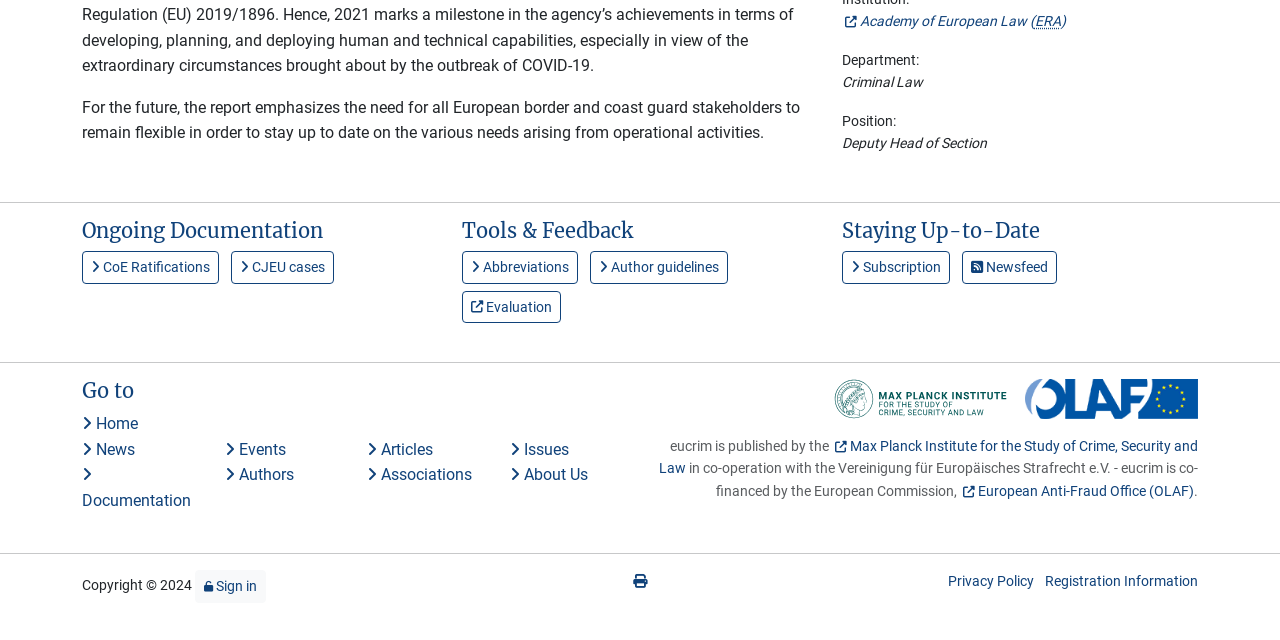Bounding box coordinates are to be given in the format (top-left x, top-left y, bottom-right x, bottom-right y). All values must be floating point numbers between 0 and 1. Provide the bounding box coordinate for the UI element described as: Home

[0.064, 0.647, 0.108, 0.677]